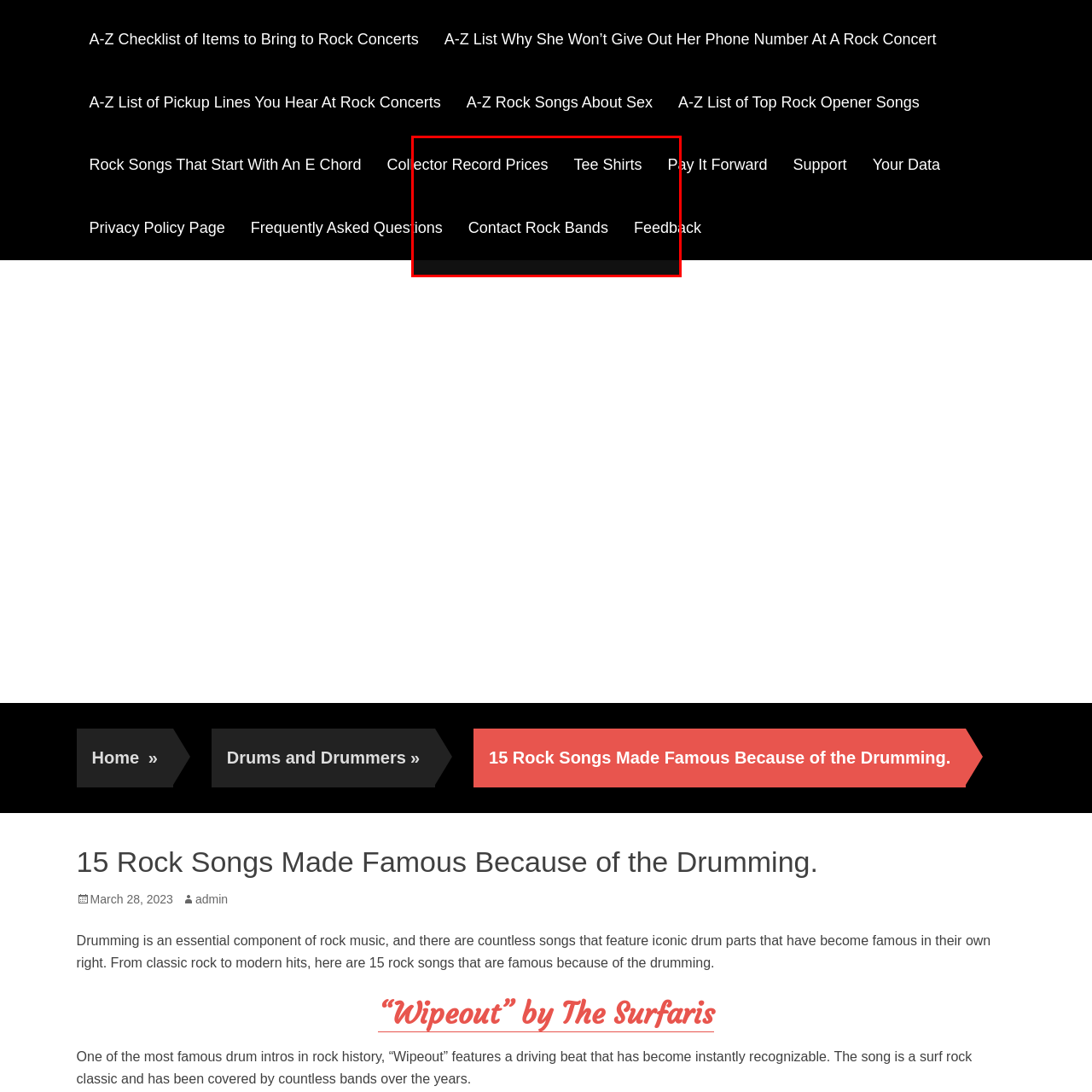What is the purpose of the 'Feedback' link?
Look at the image surrounded by the red border and respond with a one-word or short-phrase answer based on your observation.

To provide feedback